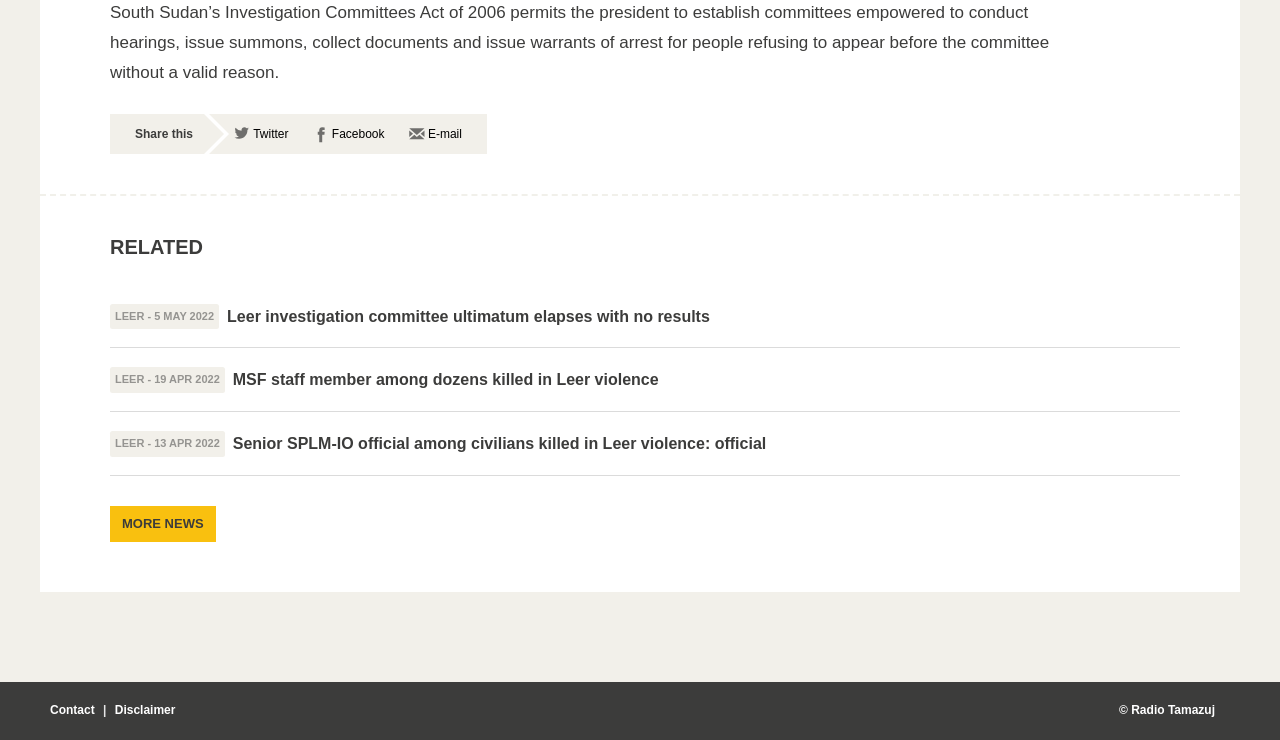Respond with a single word or phrase for the following question: 
What is the date of the second article?

19 APR 2022